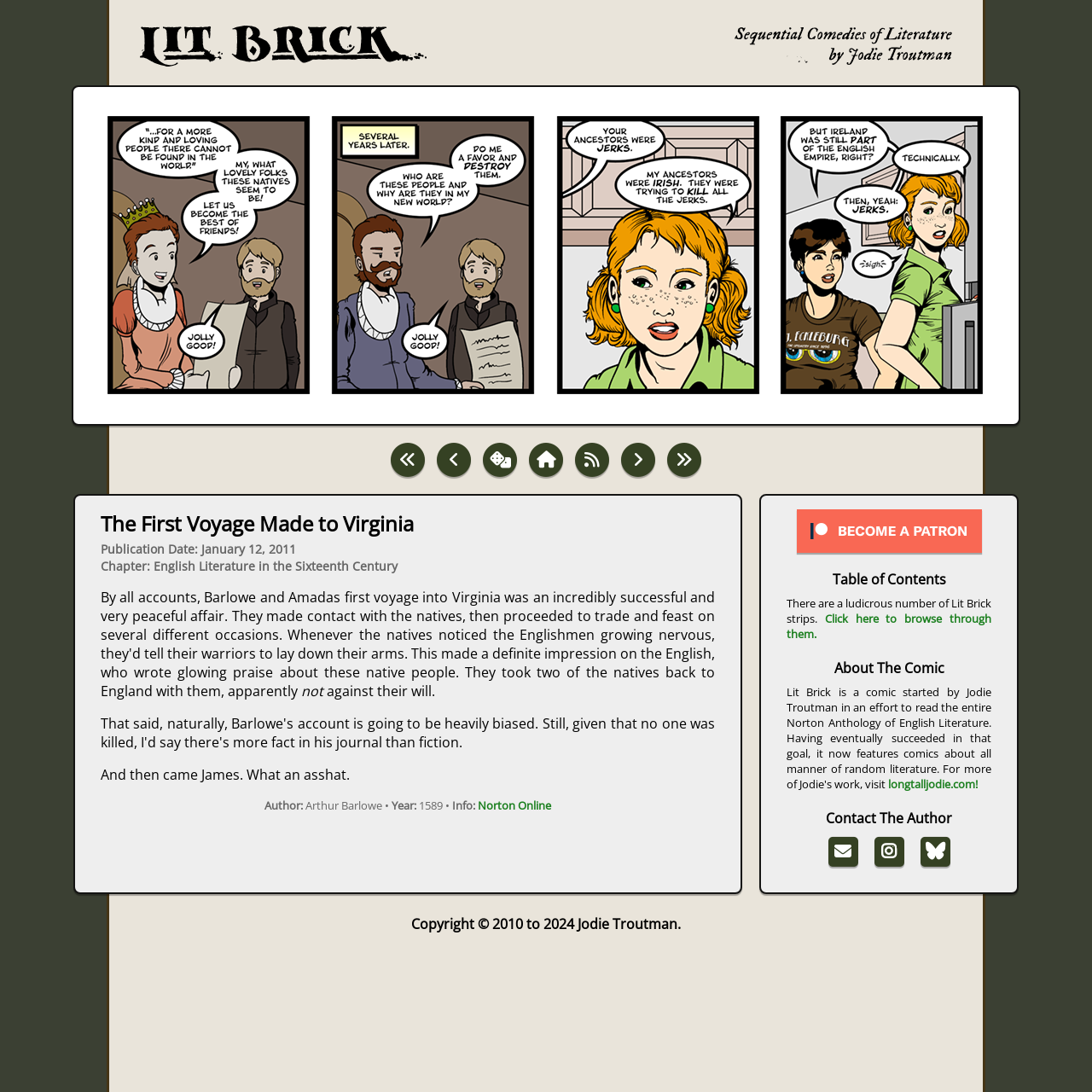Produce an extensive caption that describes everything on the webpage.

This webpage is a comic strip page from "Lit Brick: Comics About Literature" featuring "The First Voyage Made to Virginia". At the top left, there is a "Lit Brick" logo, accompanied by a tagline "Sequential Comedies About Literature by JodieTroutman" on the right. Below the logo, there is a large comic strip image taking up most of the page's width.

On the top right, there are navigation links, including "First Comic", "Previous Comic", "Random Comic", "Homepage", "RSS Feed", "Next Comic", and "Last Comic", arranged horizontally. 

Below the comic strip, there are several sections of text. The first section displays the title "The First Voyage Made to Virginia", publication date, and chapter information. The next section contains a short passage of text from the comic. 

Following this, there is a section with author information, including the author's name, year, and a link to "Norton Online". 

On the right side of the page, there is a call-to-action button to support the comic on Patreon. Below this, there is a table of contents section with a link to browse through the comic strips. 

Further down, there are sections for "About The Comic" and "Contact The Author", with links to the author's website and social media profiles. Finally, at the bottom of the page, there is a copyright notice.